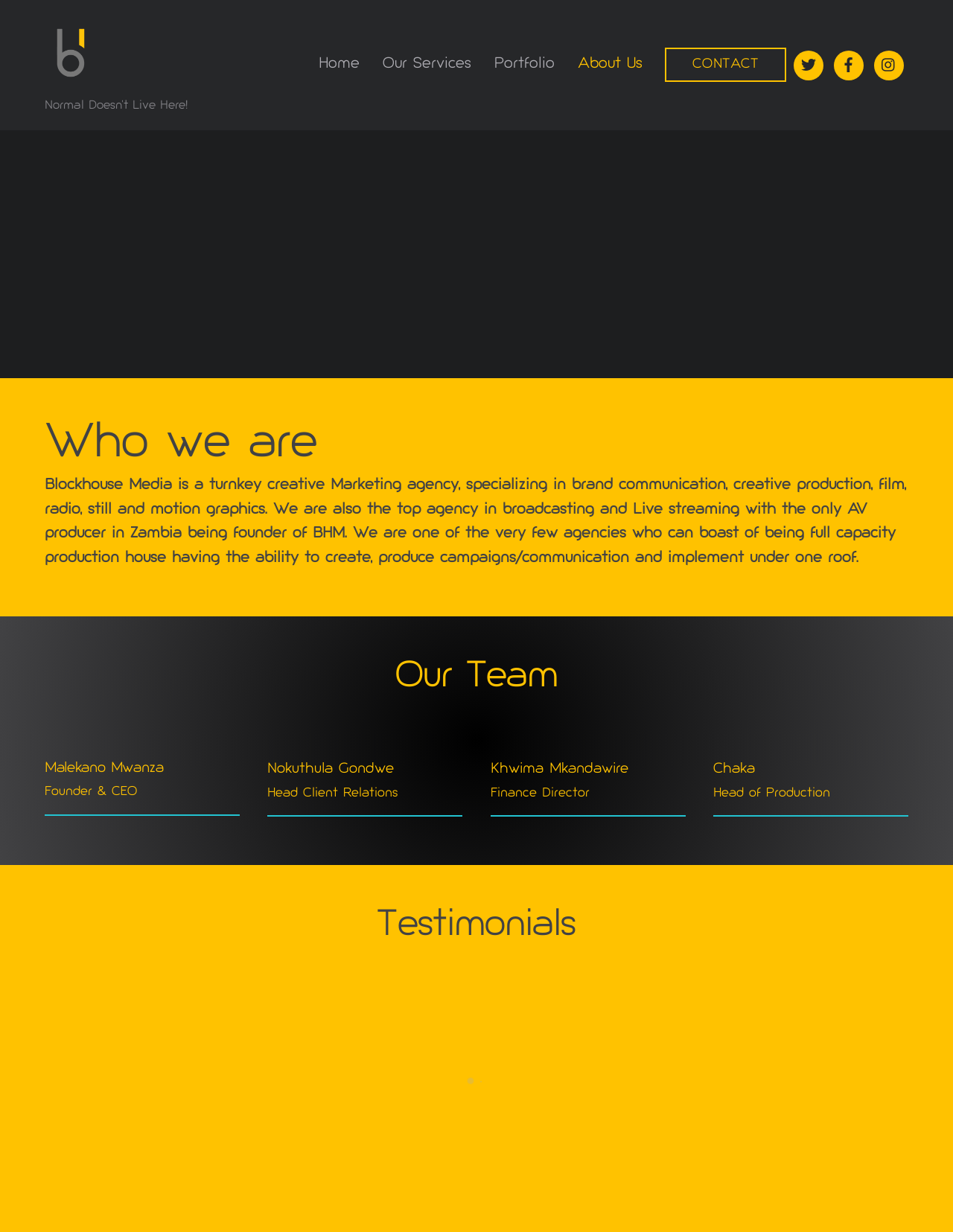What is the role of Nokuthula Gondwe in Blockhouse Media?
Identify the answer in the screenshot and reply with a single word or phrase.

Head Client Relations